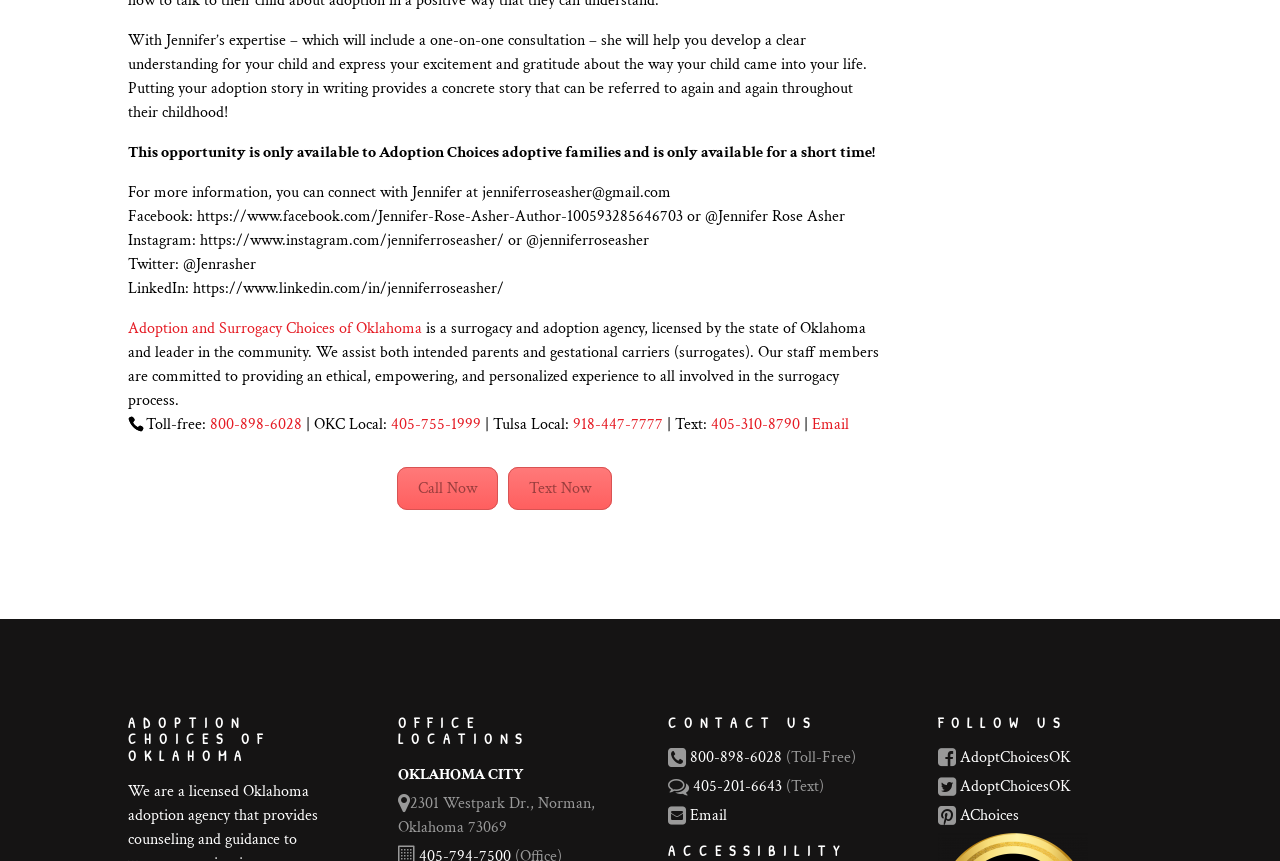Respond to the question below with a single word or phrase:
How can I follow the adoption agency on social media?

Facebook, Instagram, Twitter, LinkedIn